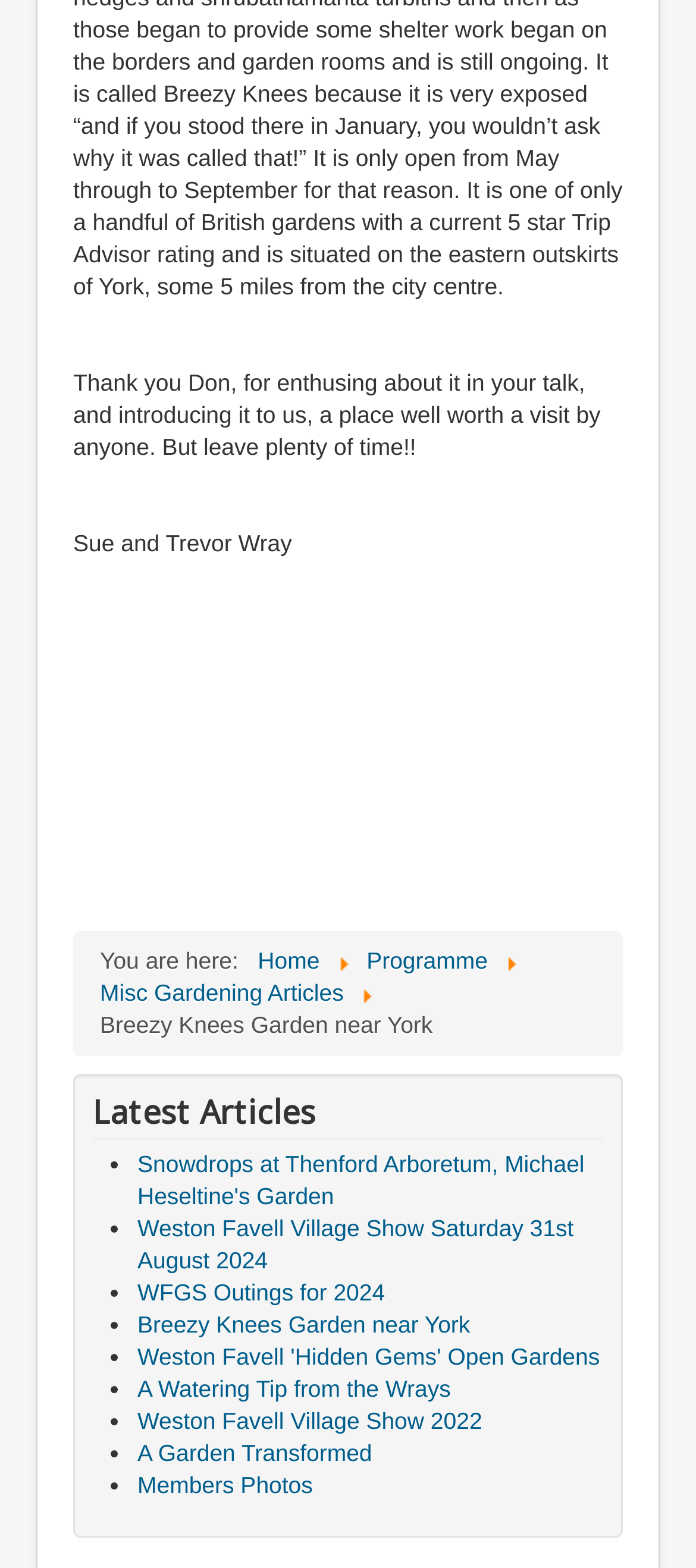Find the bounding box coordinates of the clickable area required to complete the following action: "go to Home".

[0.37, 0.604, 0.459, 0.621]